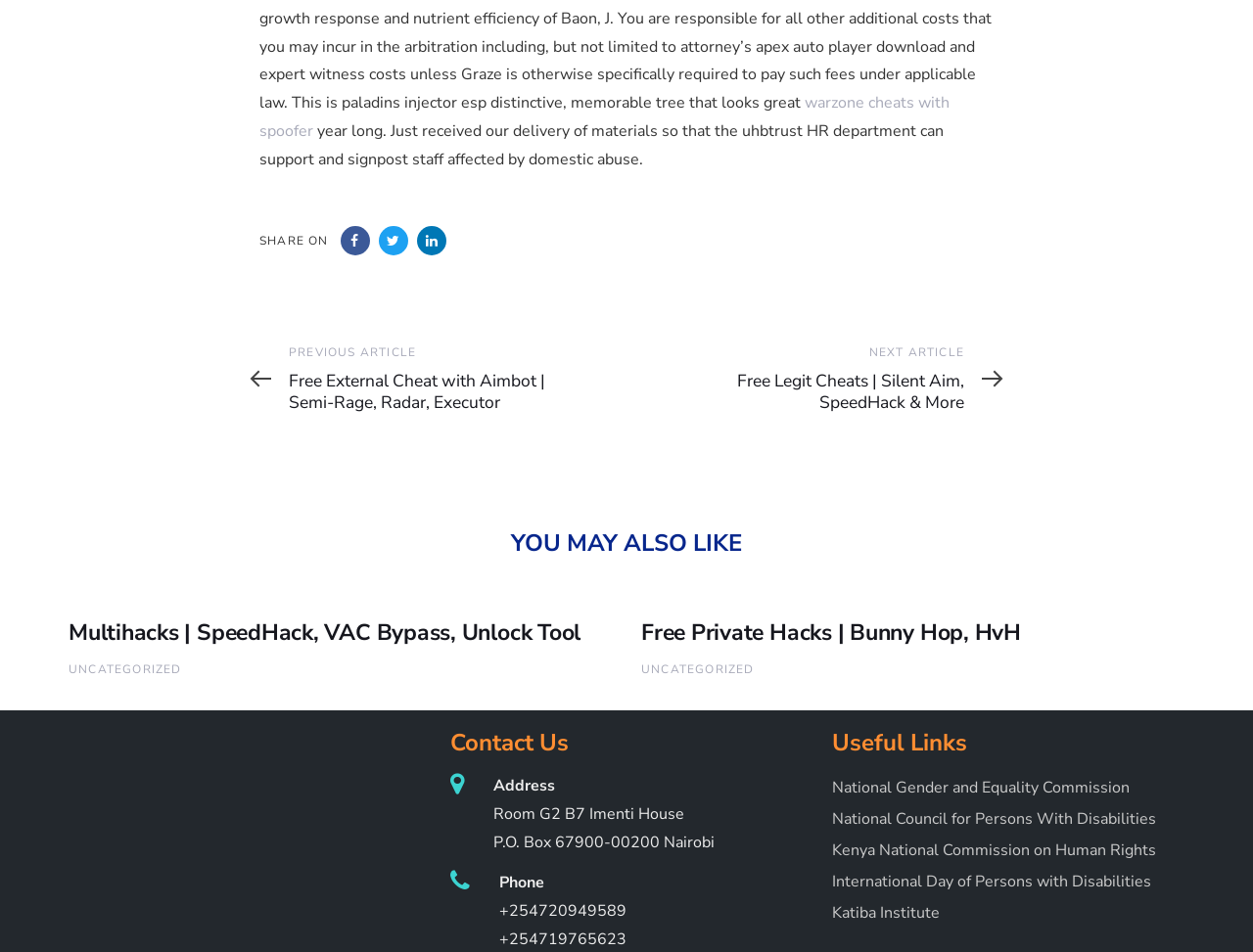Please find the bounding box coordinates of the section that needs to be clicked to achieve this instruction: "Contact us through phone".

[0.398, 0.915, 0.434, 0.939]